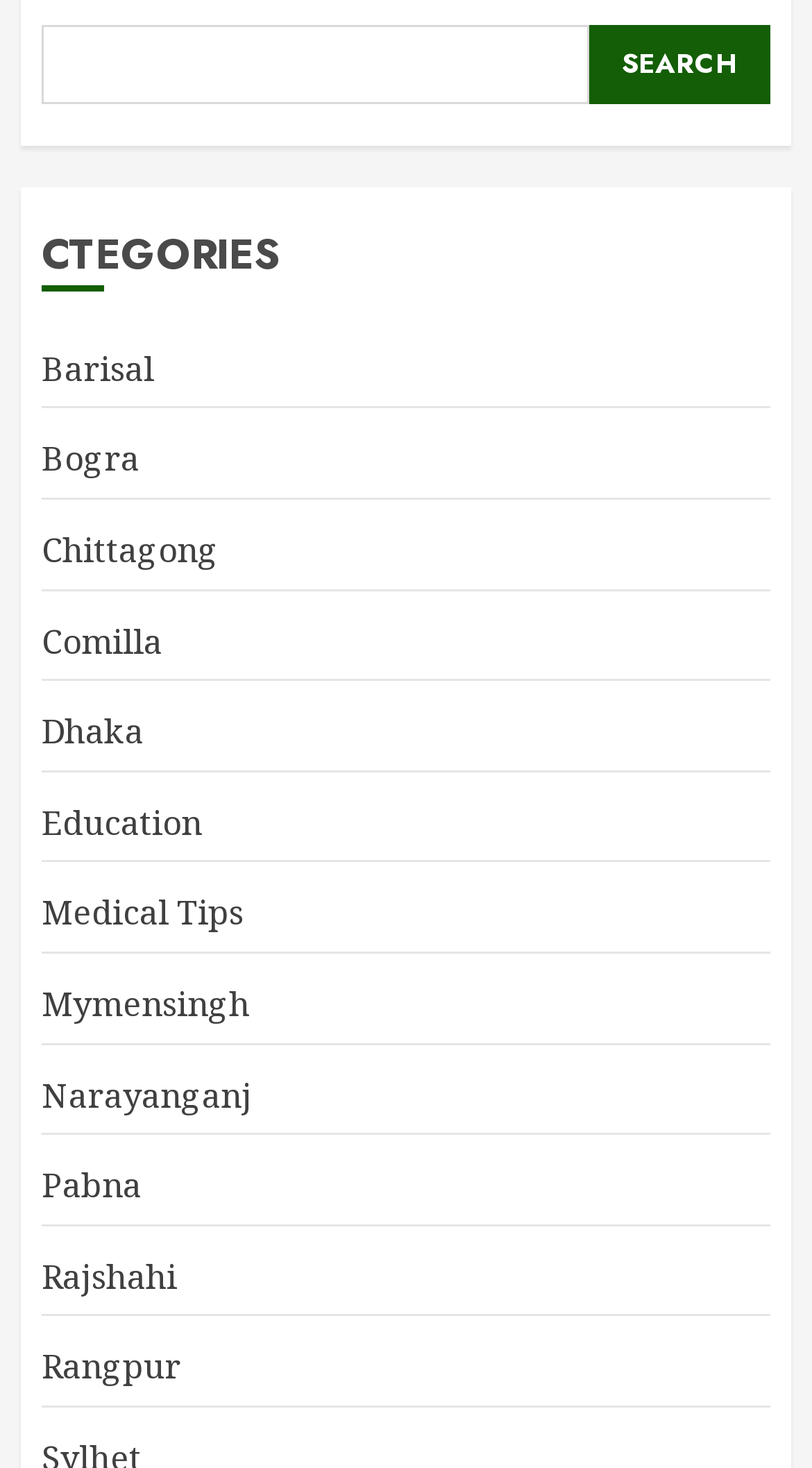Please provide a detailed answer to the question below by examining the image:
How many categories are listed?

There are 10 links listed under the 'CATEGORIES' heading, each representing a different category.